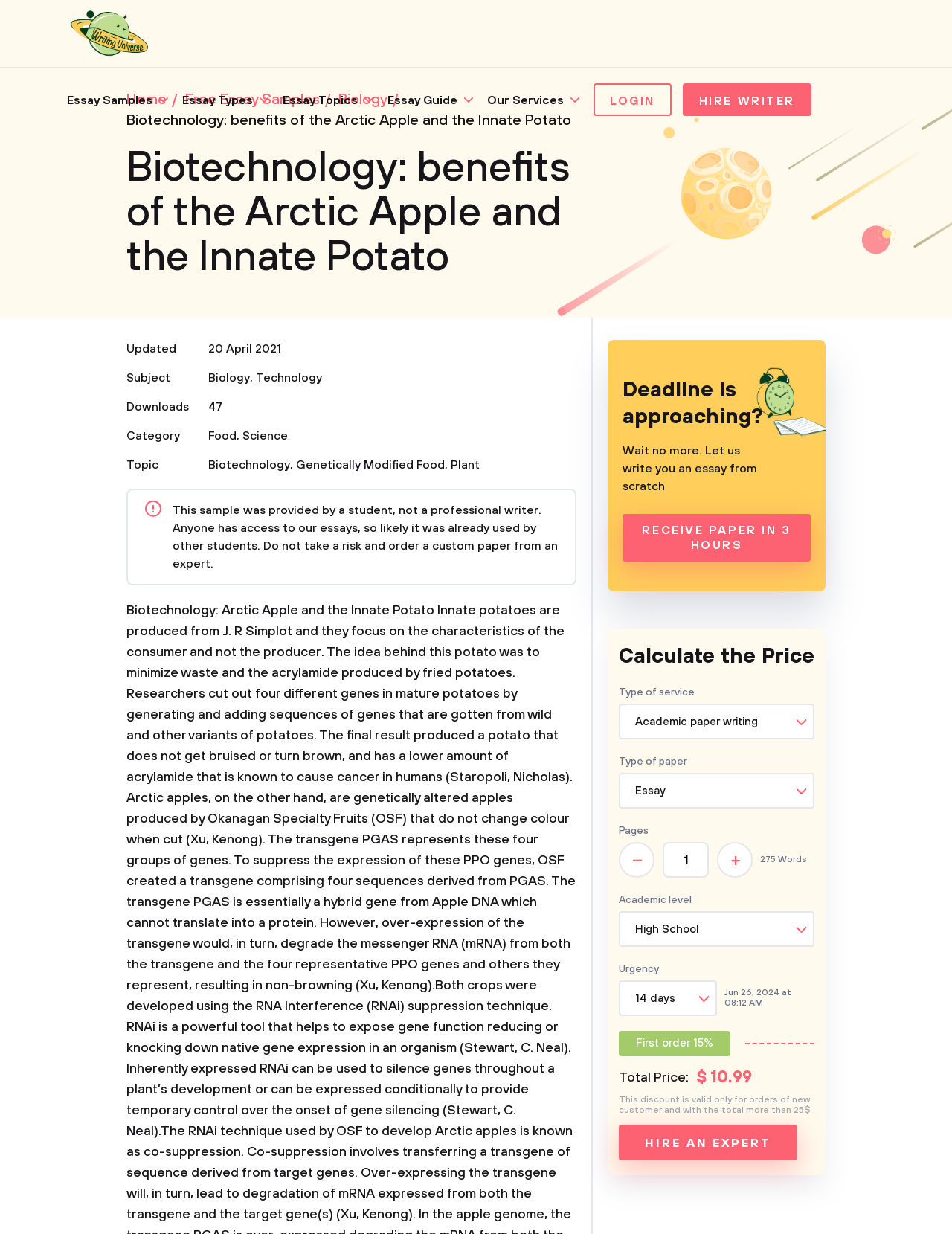Please find the bounding box coordinates for the clickable element needed to perform this instruction: "Add to cart".

None